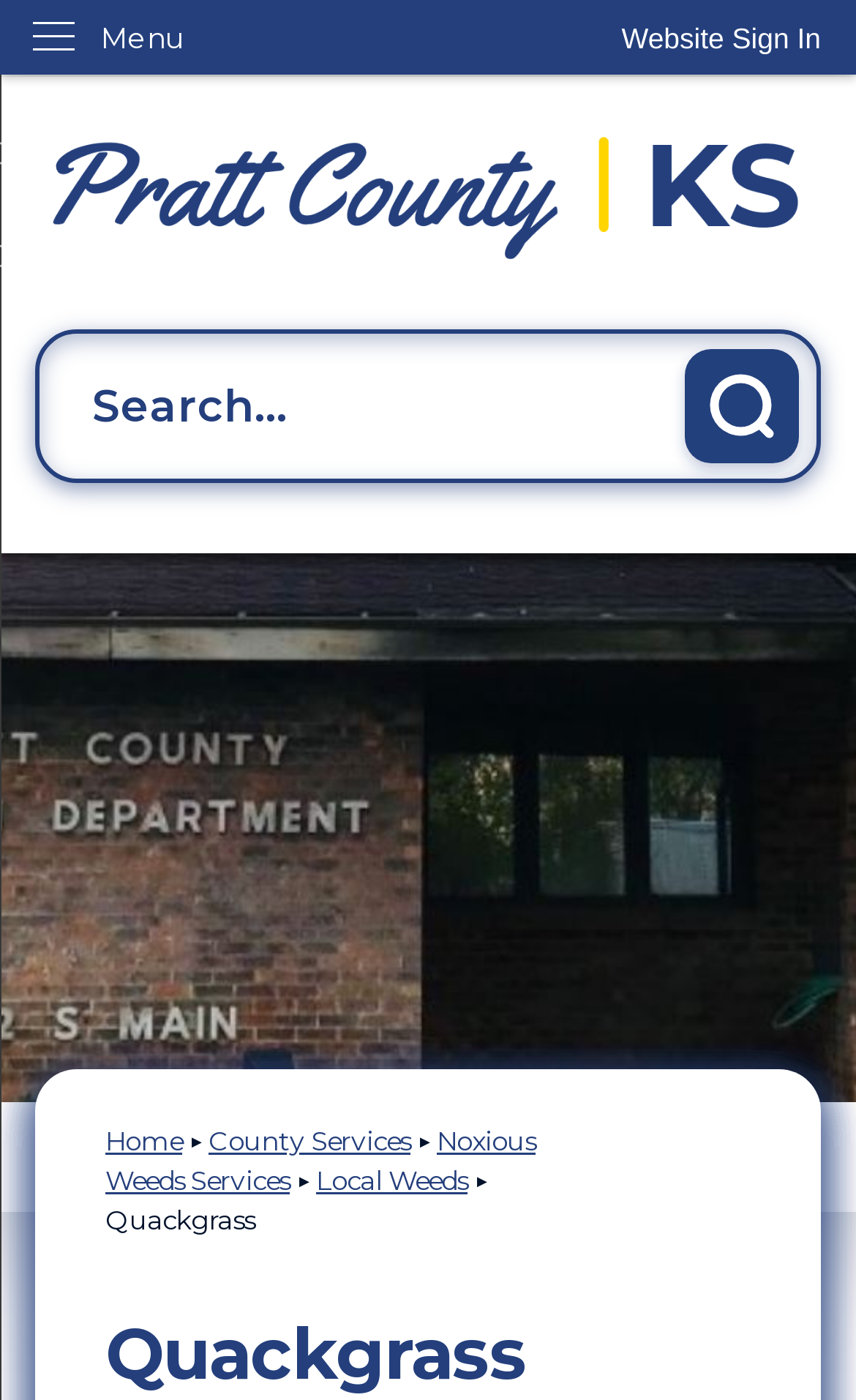Offer a comprehensive description of the webpage’s content and structure.

The webpage is about quackgrass, providing information and control tips. At the top left corner, there is a "Skip to Main Content" link. Next to it, on the top right corner, is a "Website Sign In" button. Below the sign-in button, there is a vertical menu with the label "Menu". 

Below the menu, there is a link to the Pratt County KS Homepage, accompanied by an image of the same name. The link and image occupy a significant portion of the top section of the page.

In the middle section of the page, there is a search region with a search textbox and a search button, which has a search icon. The search region spans across the page.

Below the search region, there are five links: "Home", "County Services", "Noxious Weeds Services", "Local Weeds", and "Quackgrass". The "Quackgrass" link is followed by a heading with the same name, which occupies the majority of the bottom section of the page.